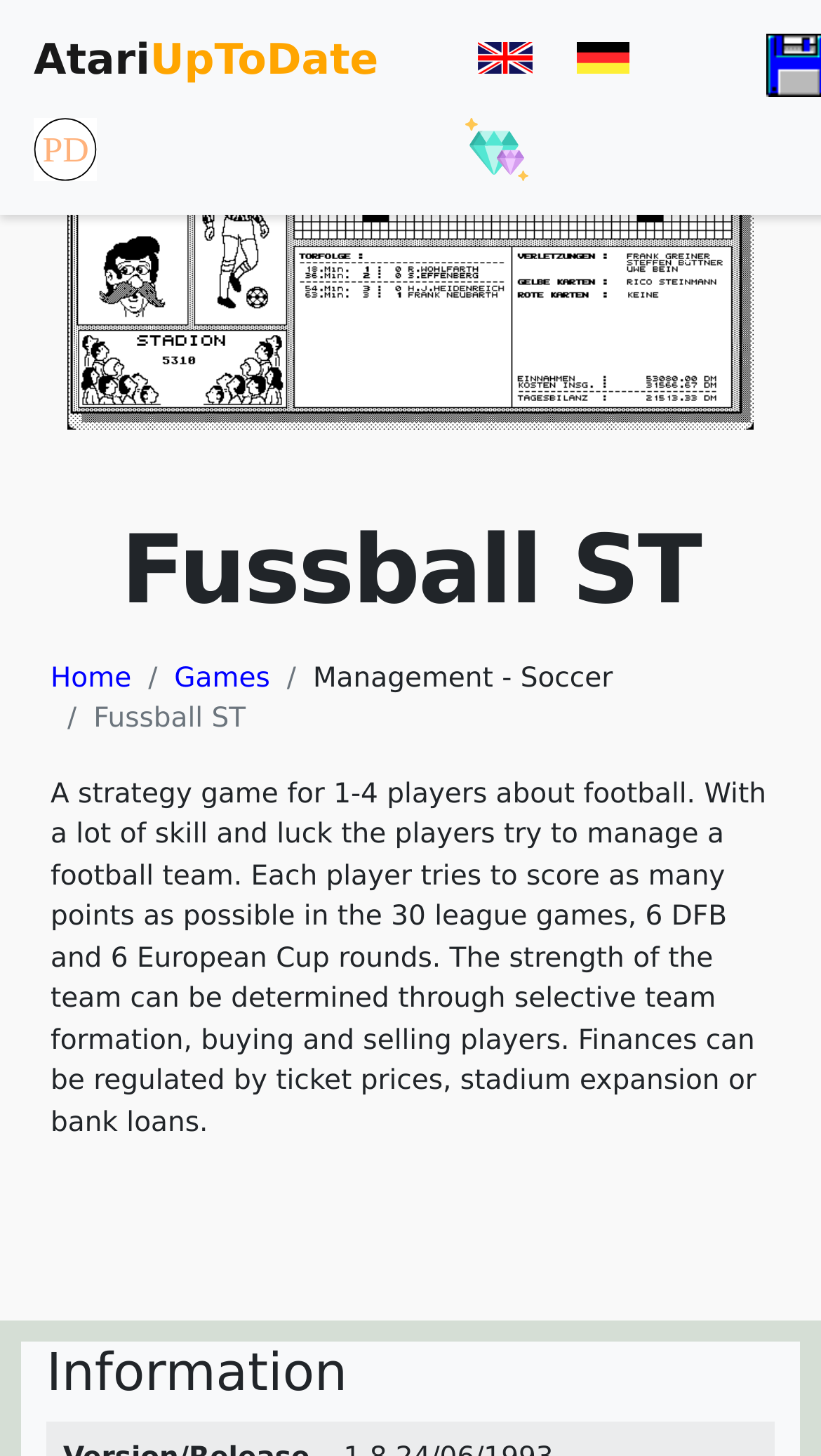Given the element description GEM games, predict the bounding box coordinates for the UI element in the webpage screenshot. The format should be (top-left x, top-left y, bottom-right x, bottom-right y), and the values should be between 0 and 1.

[0.526, 0.069, 0.685, 0.136]